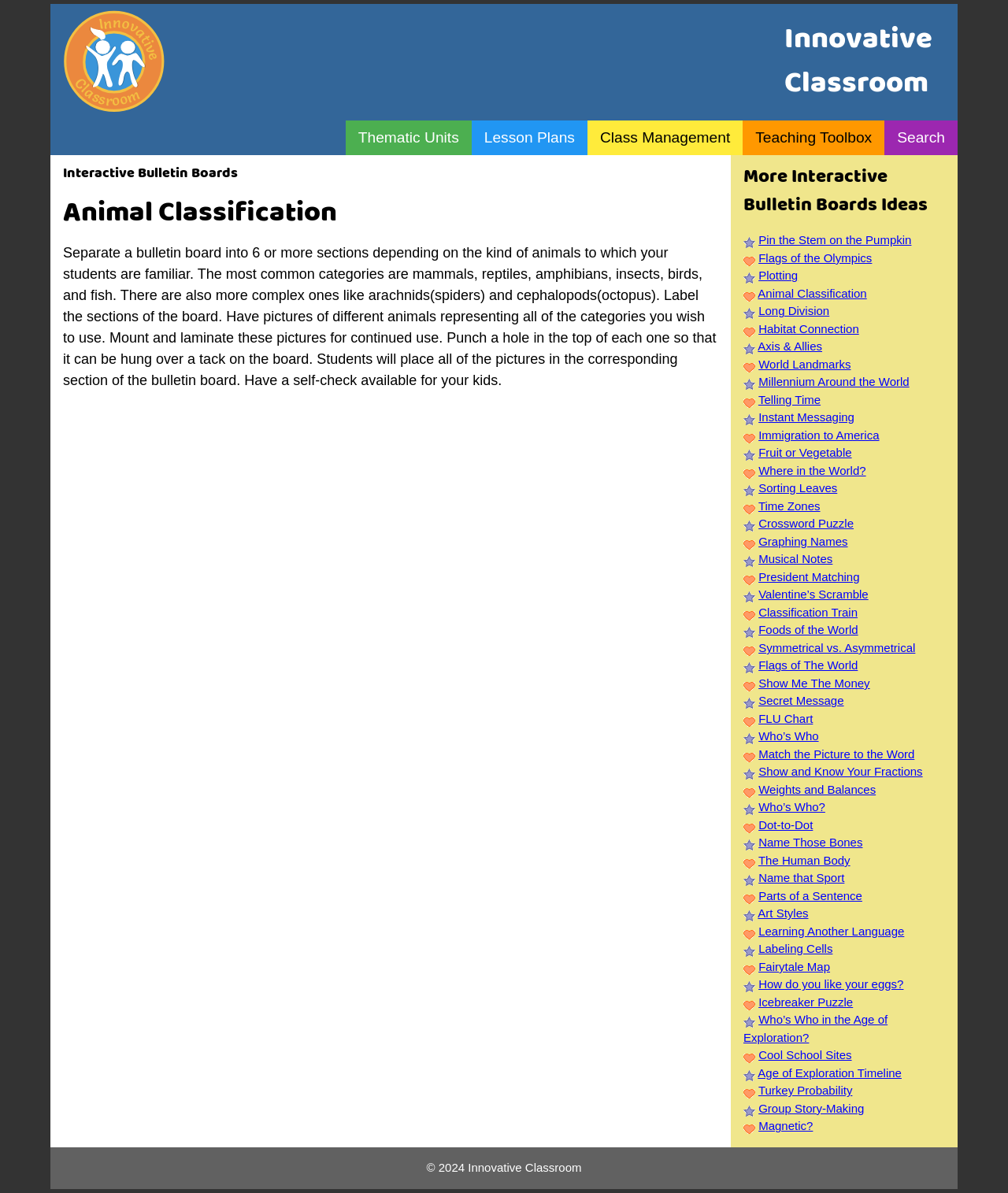Locate the bounding box coordinates of the element that should be clicked to fulfill the instruction: "View the 'Animal Classification' interactive bulletin board idea".

[0.062, 0.161, 0.712, 0.197]